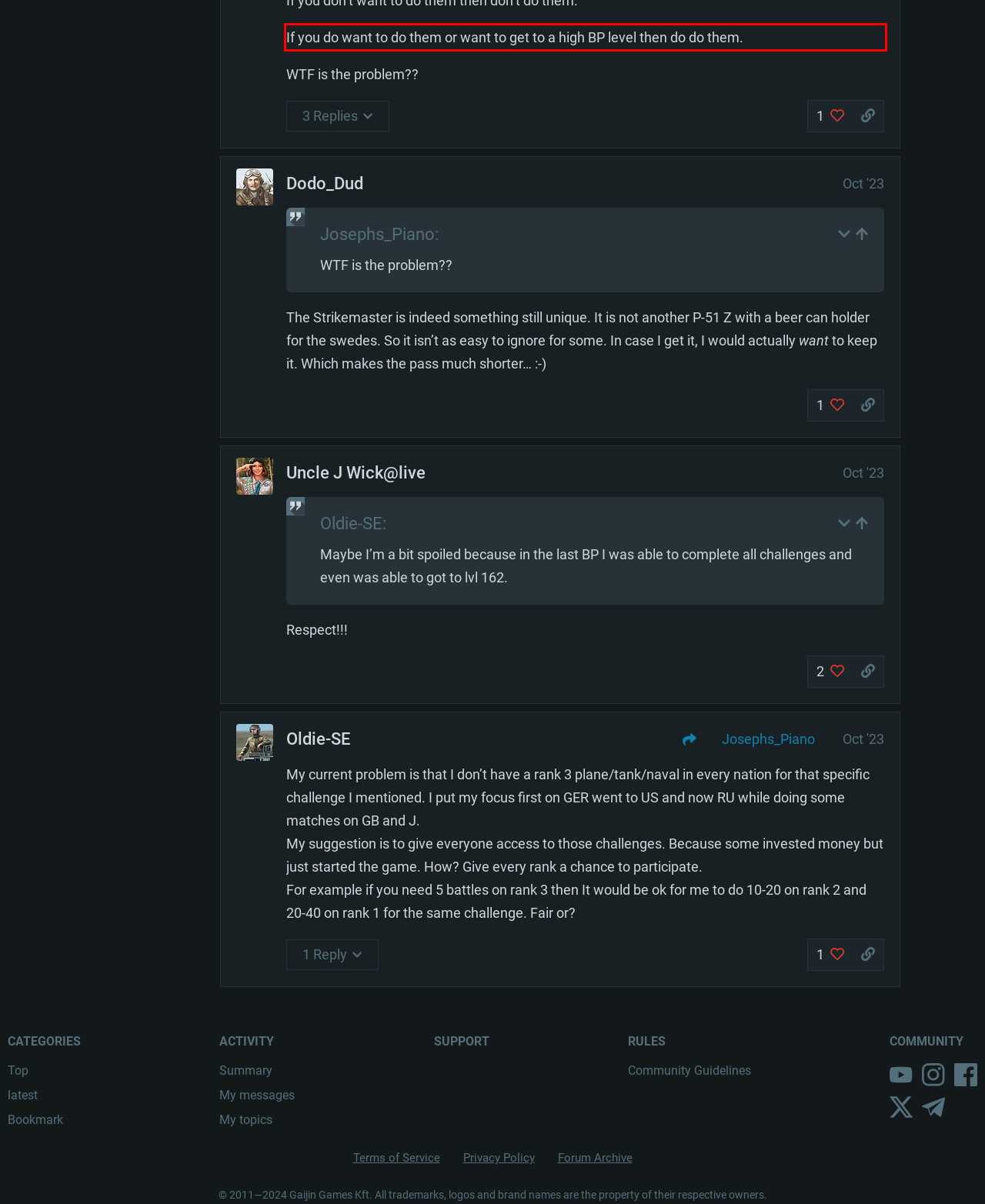You are provided with a screenshot of a webpage featuring a red rectangle bounding box. Extract the text content within this red bounding box using OCR.

If you do want to do them or want to get to a high BP level then do do them.